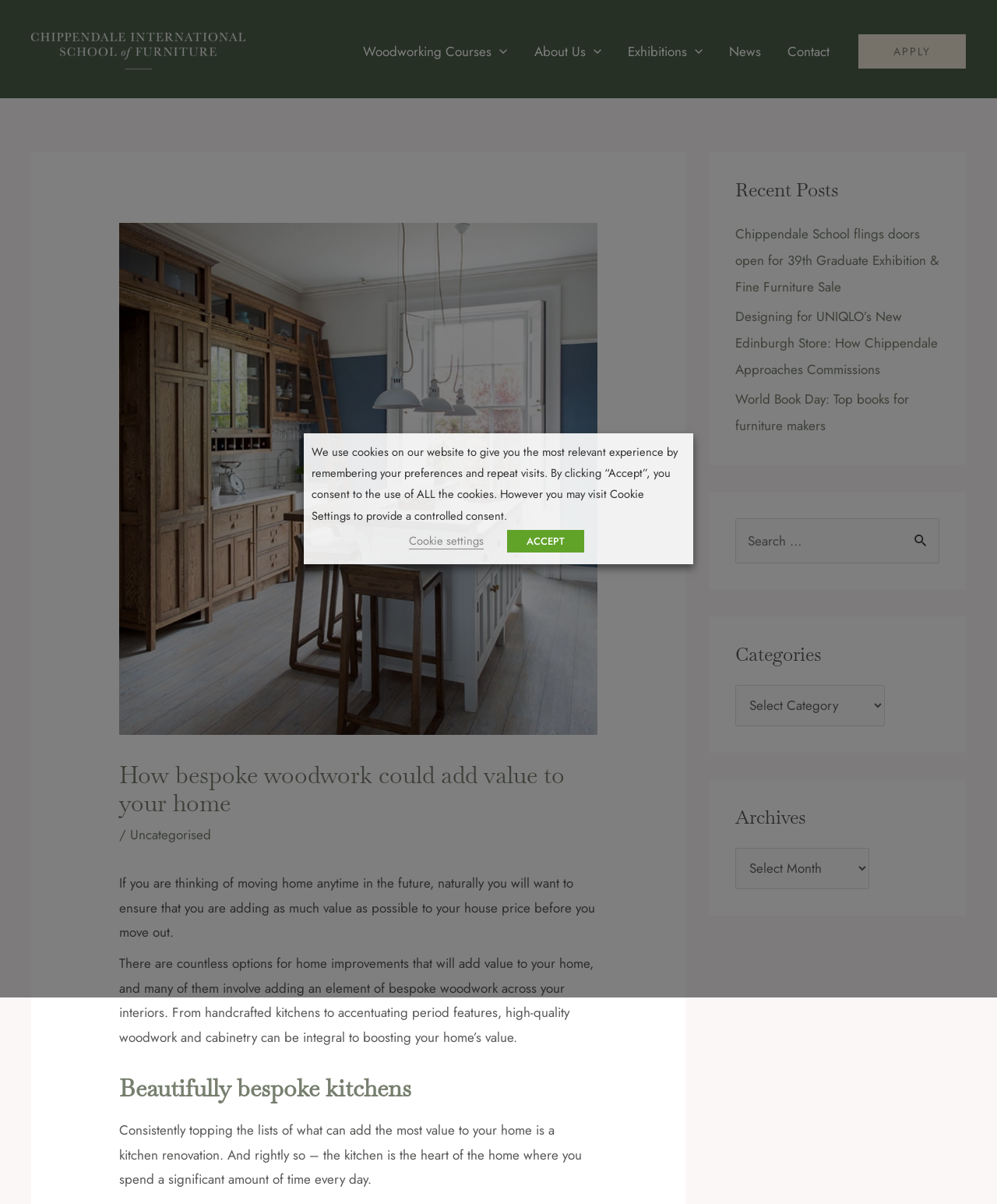What is the purpose of the search function on the webpage?
Offer a detailed and full explanation in response to the question.

The search function is located in the 'Recent Posts' section of the webpage, and it allows users to search for specific content on the webpage, such as articles or posts.